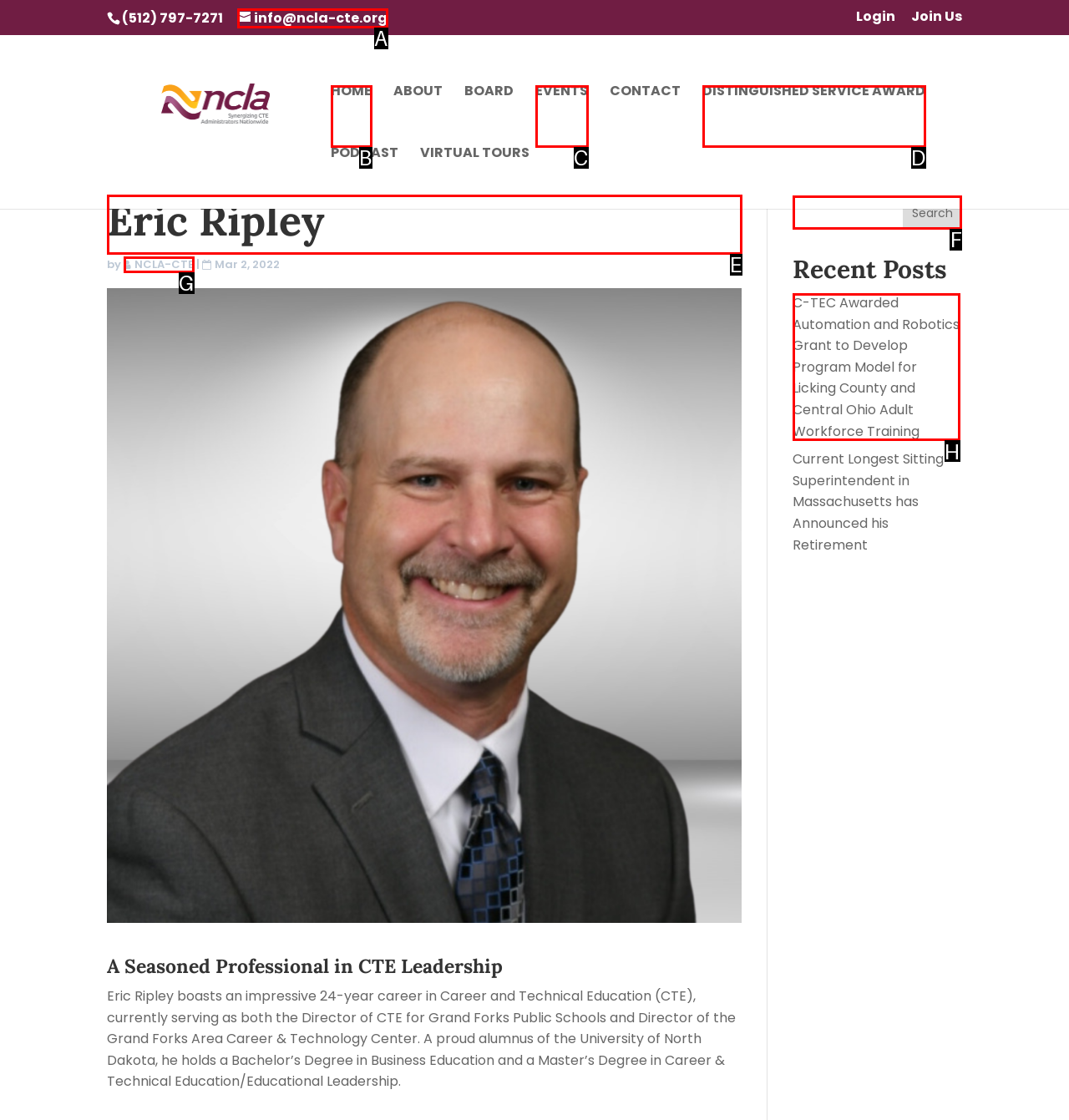Which UI element should you click on to achieve the following task: Read about Eric Ripley? Provide the letter of the correct option.

E